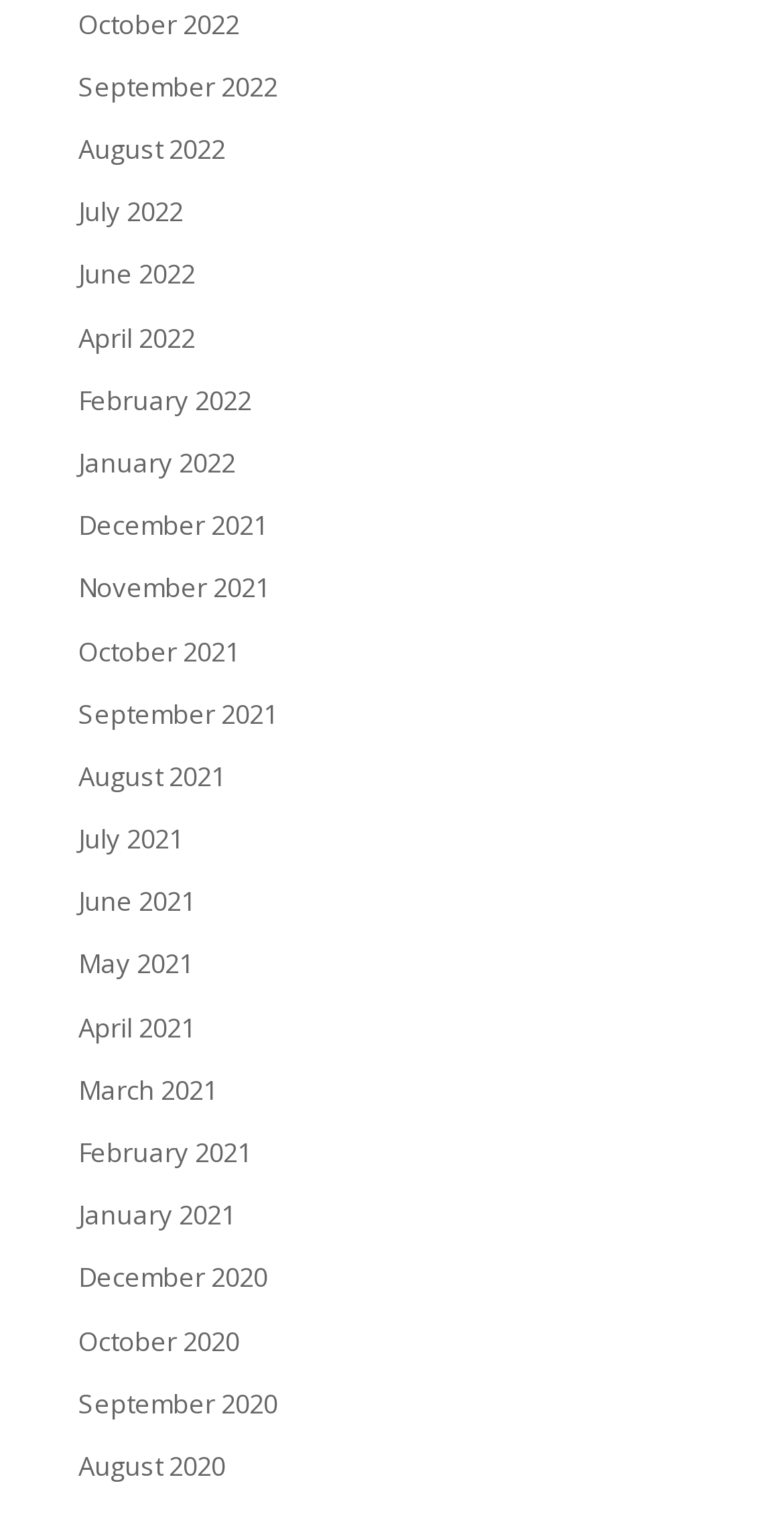Given the following UI element description: "July 2021", find the bounding box coordinates in the webpage screenshot.

[0.1, 0.542, 0.233, 0.566]